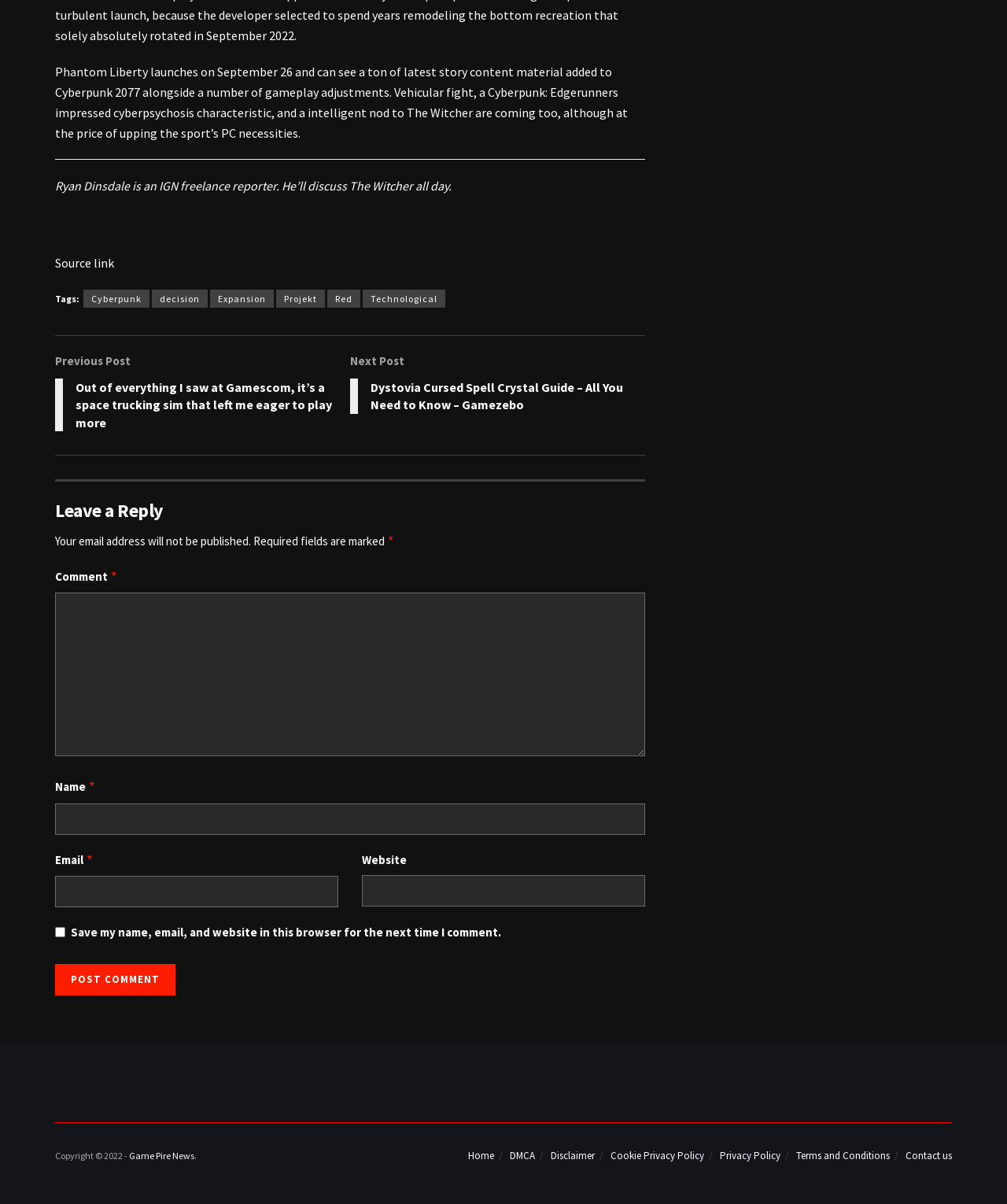Using the provided element description: "Contact us", identify the bounding box coordinates. The coordinates should be four floats between 0 and 1 in the order [left, top, right, bottom].

[0.899, 0.951, 0.945, 0.963]